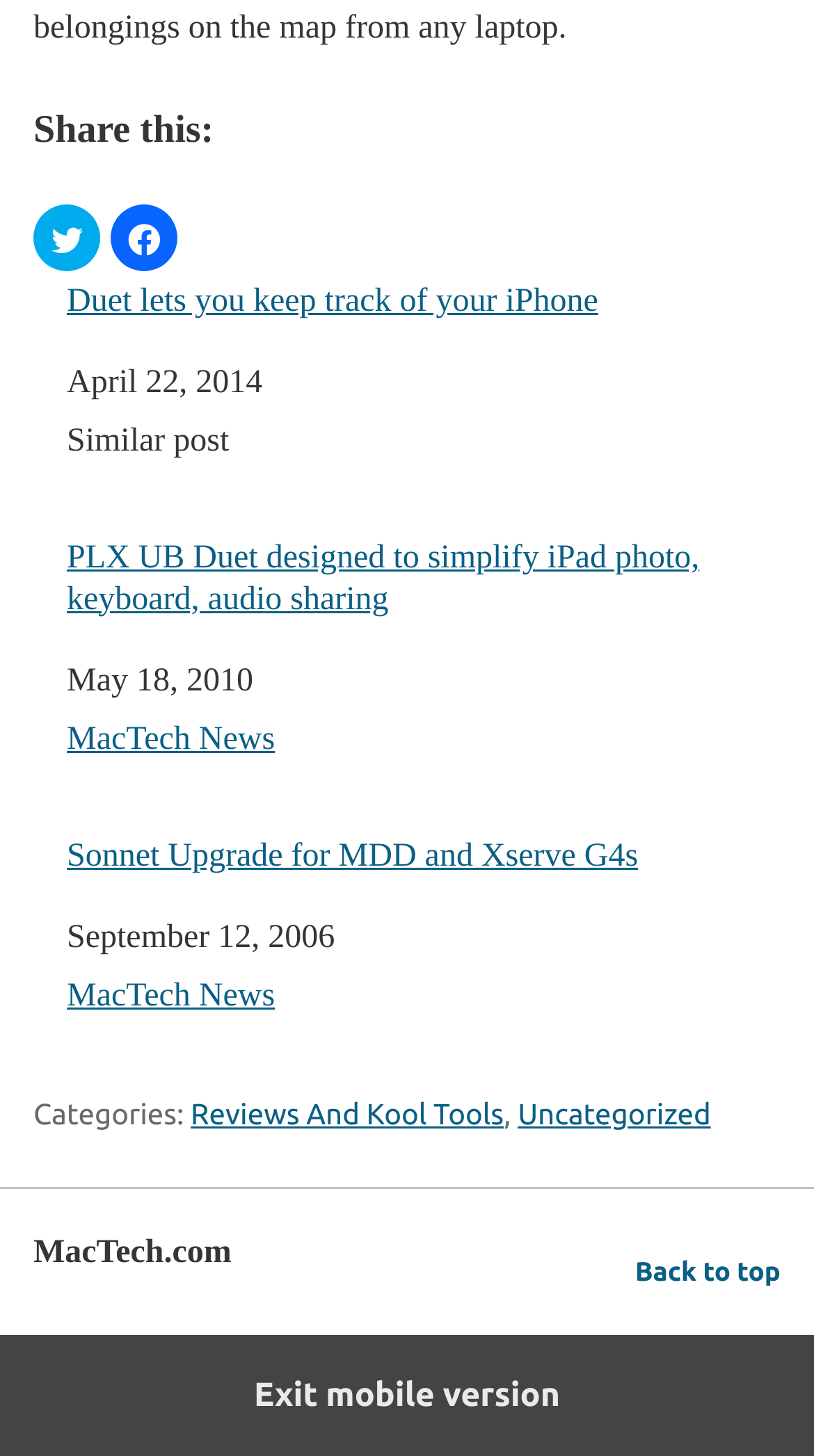What is the purpose of the 'Back to top' link?
Answer the question with a single word or phrase derived from the image.

Navigate to top of page